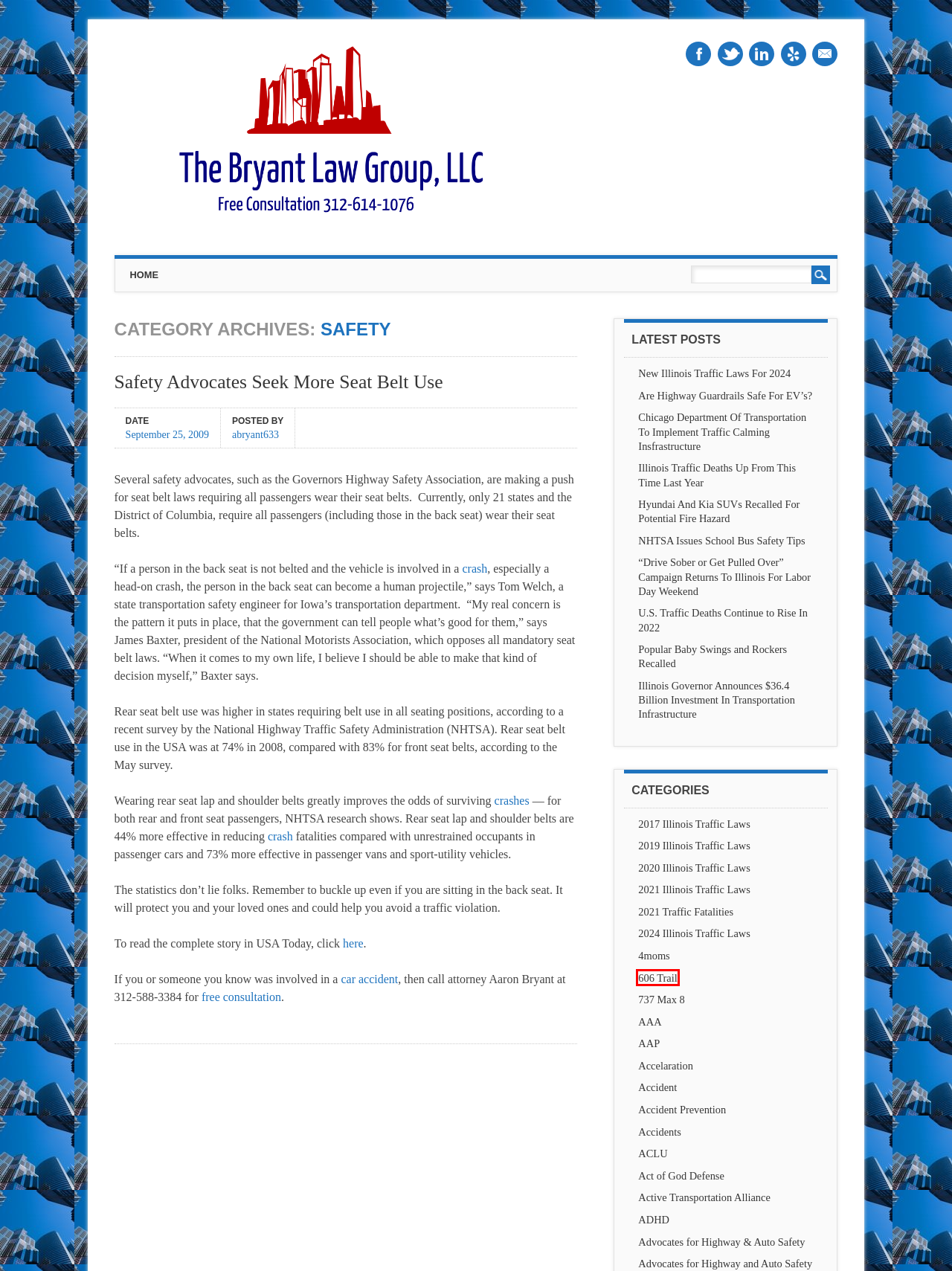You are presented with a screenshot of a webpage containing a red bounding box around an element. Determine which webpage description best describes the new webpage after clicking on the highlighted element. Here are the candidates:
A. The Bryant Law Group, LLC | A Chicago based personal injury blog
B. The Bryant Law Group, LLC | Category | Accident
C. The Bryant Law Group, LLC | Category | AAA
D. The Bryant Law Group, LLC | Category | 737 Max 8
E. The Bryant Law Group, LLC | Category | Advocates for Highway and Auto Safety
F. The Bryant Law Group, LLC | Category | Accident Prevention
G. The Bryant Law Group, LLC | Category | 606 Trail
H. The Bryant Law Group, LLC | Category | 2021 Traffic Fatalities

G